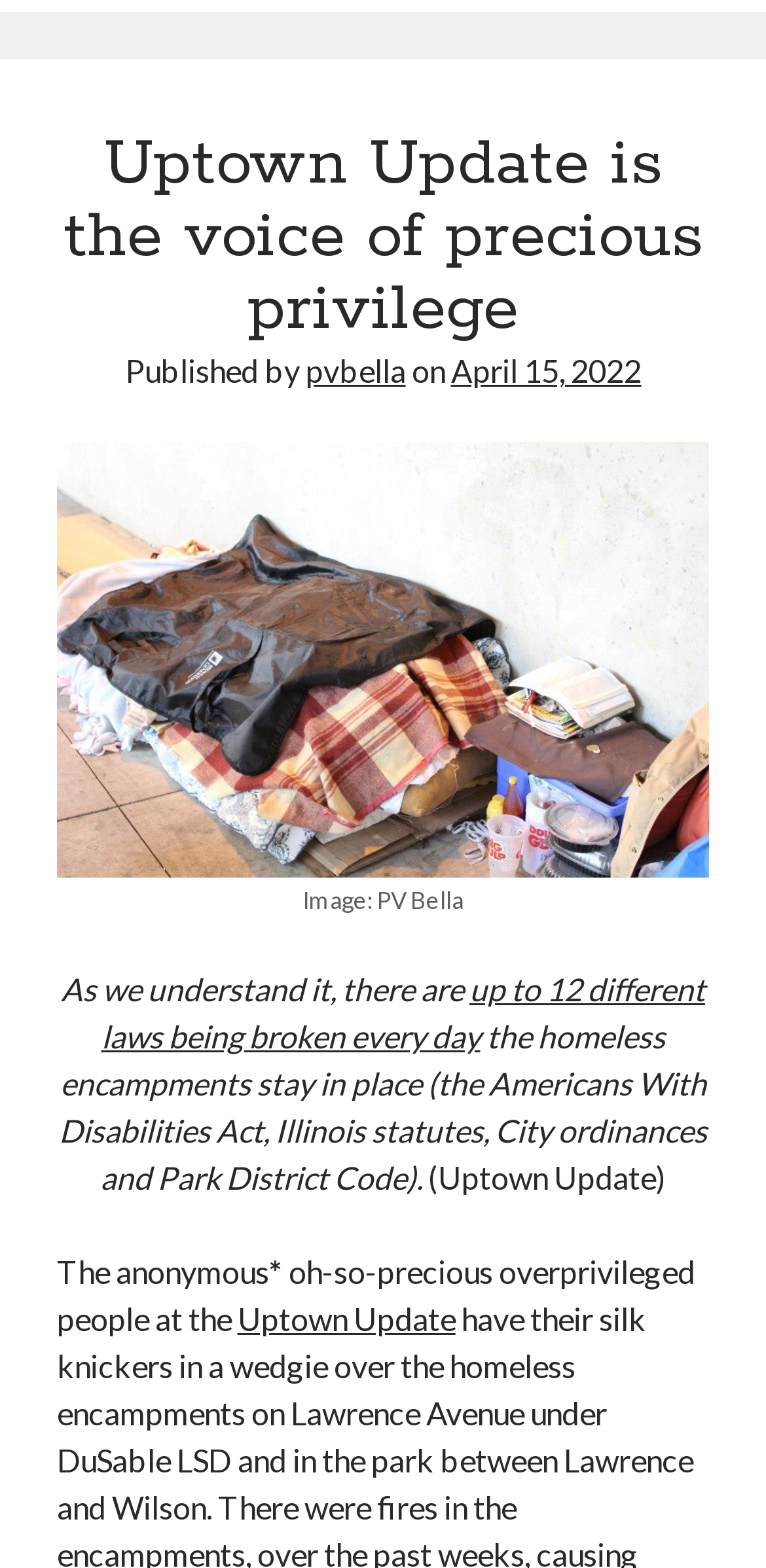What is the name of the publication?
Ensure your answer is thorough and detailed.

The name of the publication can be found in the heading 'Uptown Update is the voice of precious privilege' and also in the text '(Uptown Update)' which is located near the middle of the webpage.